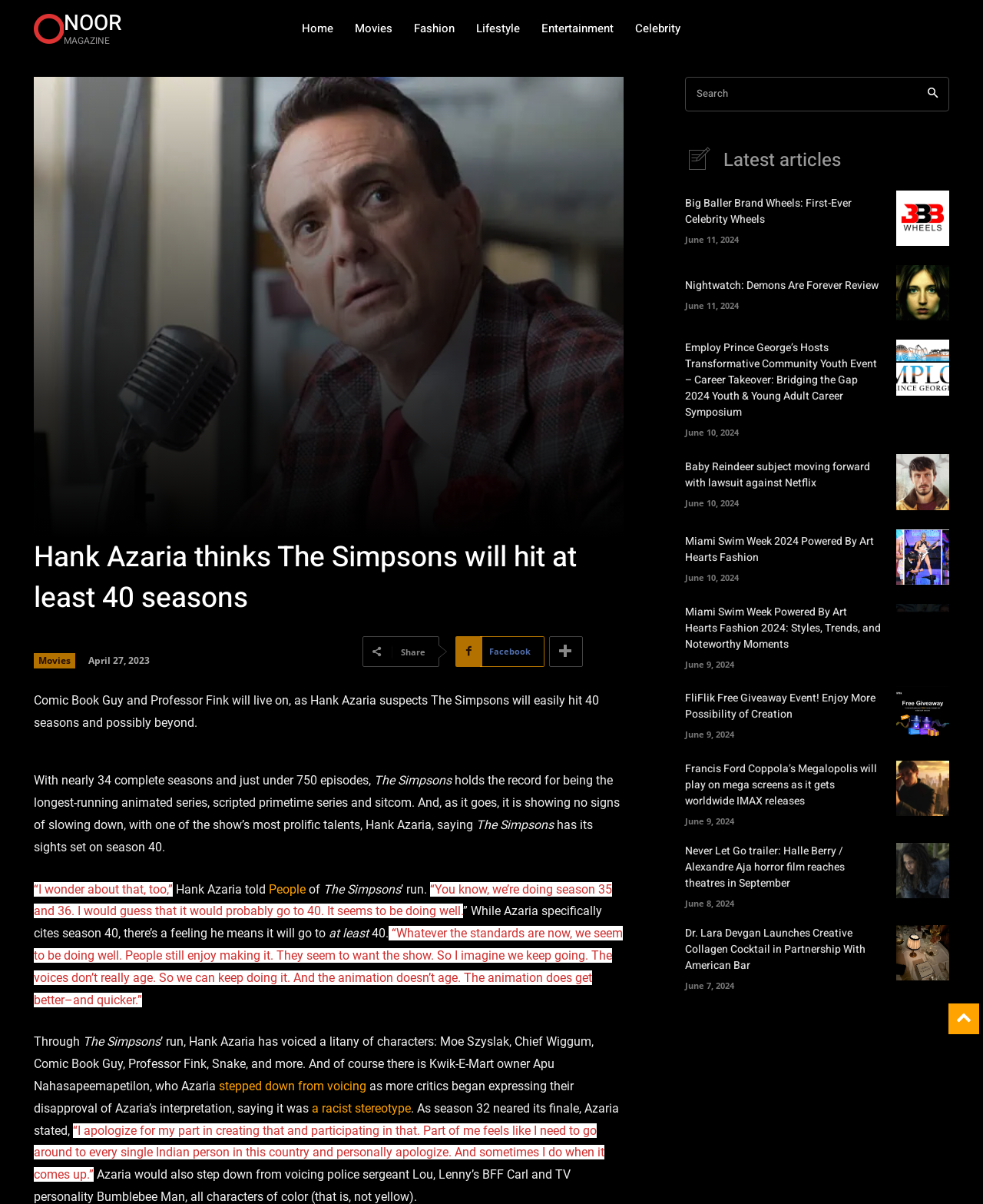Extract the bounding box of the UI element described as: "Lifestyle".

[0.454, 0.0, 0.498, 0.048]